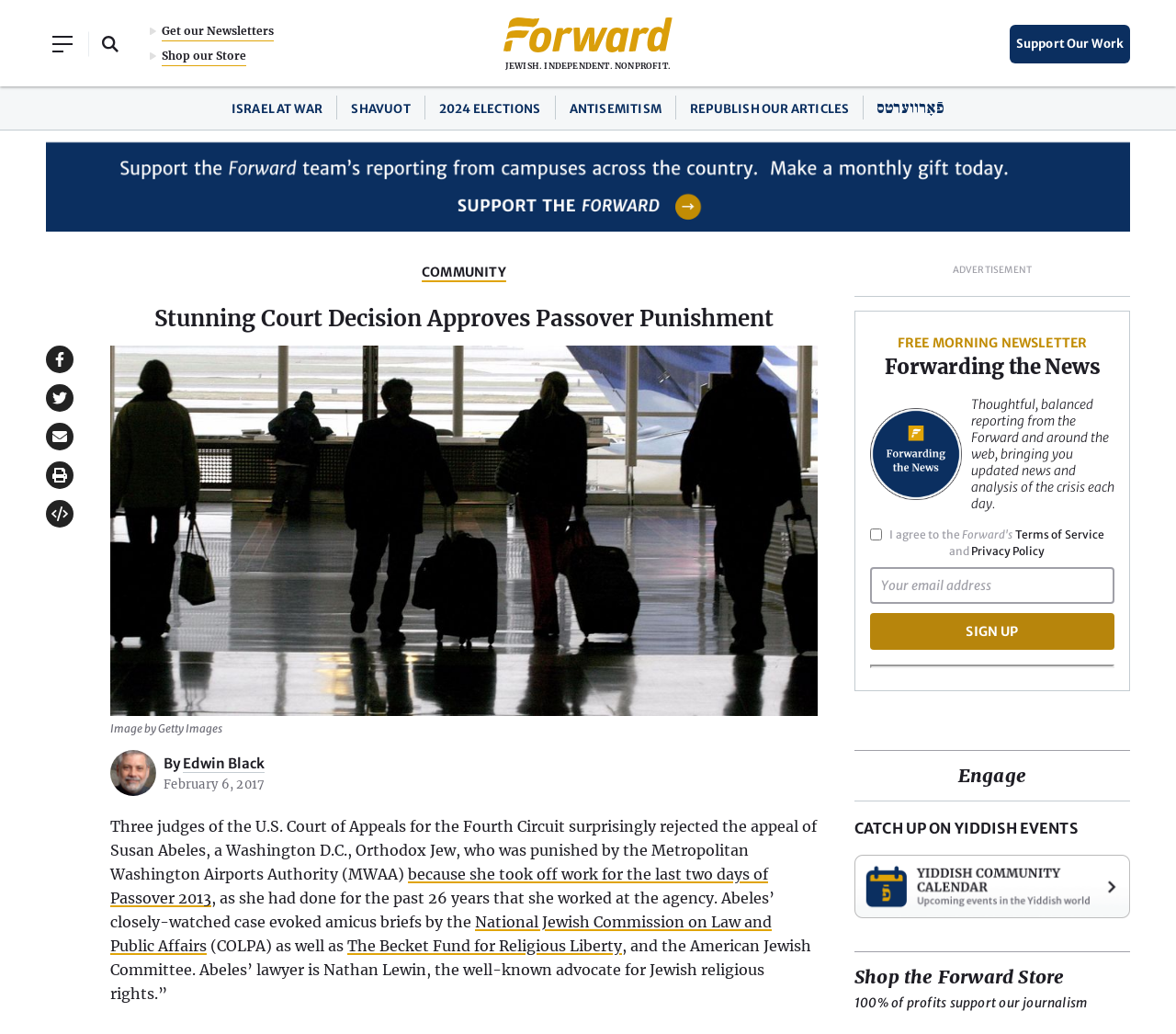What is the purpose of the 'Sign Up' button?
Using the information from the image, give a concise answer in one word or a short phrase.

To receive morning newsletter